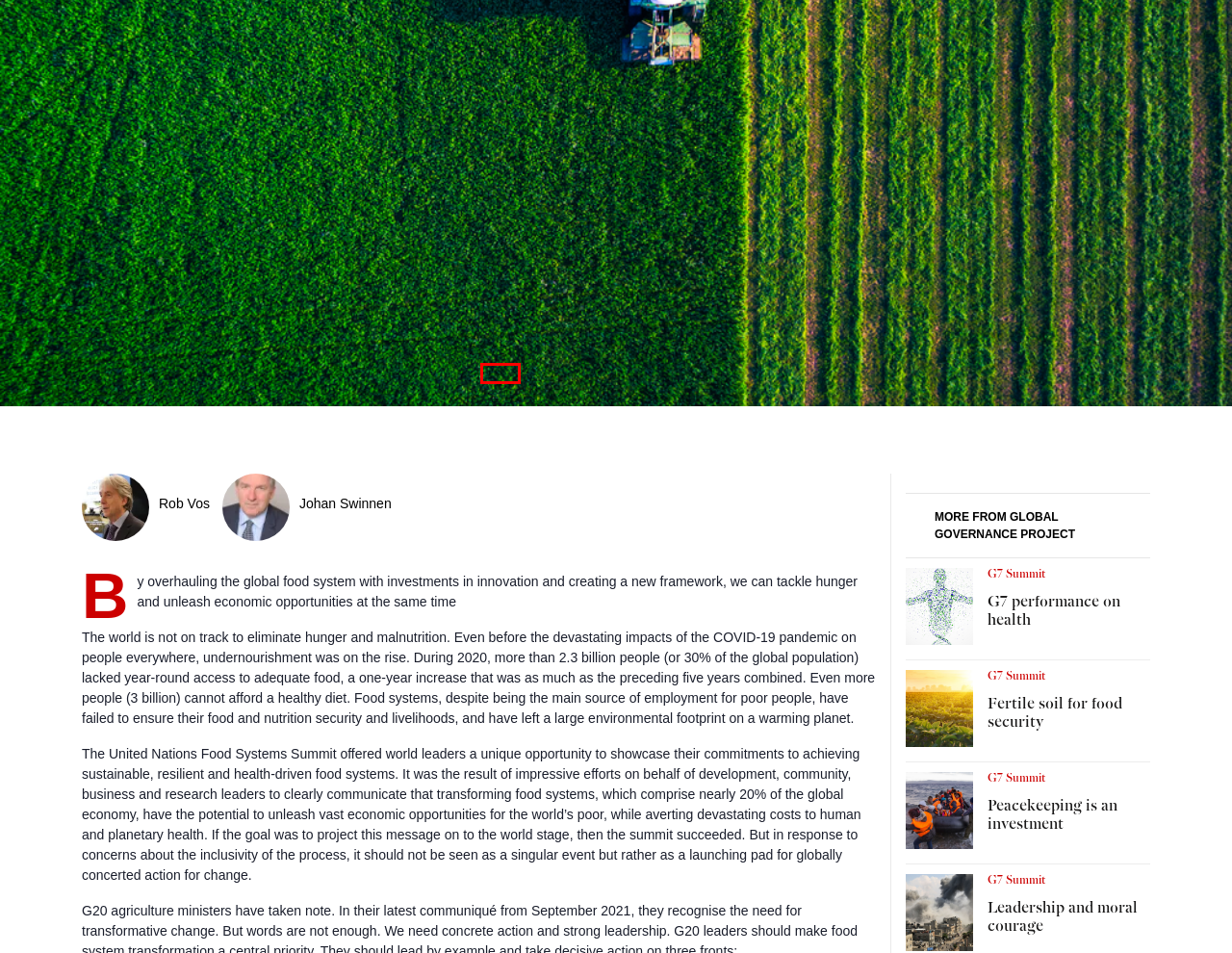Evaluate the webpage screenshot and identify the element within the red bounding box. Select the webpage description that best fits the new webpage after clicking the highlighted element. Here are the candidates:
A. Peacekeeping is an investment - The Global Governance Project
B. G7 compliance from Hiroshima to Apulia - The Global Governance Project
C. Blog - The Global Governance Project
D. Home - The Global Governance Project
E. Fertile soil for food security - The Global Governance Project
F. Rob Vos, Author at The Global Governance Project
G. Contact - The Global Governance Project
H. Leadership and moral courage - The Global Governance Project

D